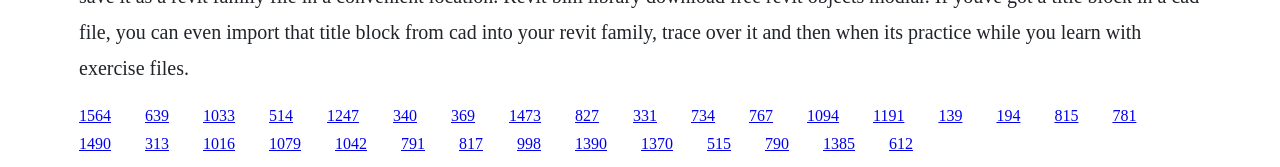What is the approximate width of each link?
Please provide a full and detailed response to the question.

By examining the bounding box coordinates of the links, I can see that the x2 coordinate is approximately 0.025 more than the x1 coordinate for each link. This suggests that the approximate width of each link is 0.025.